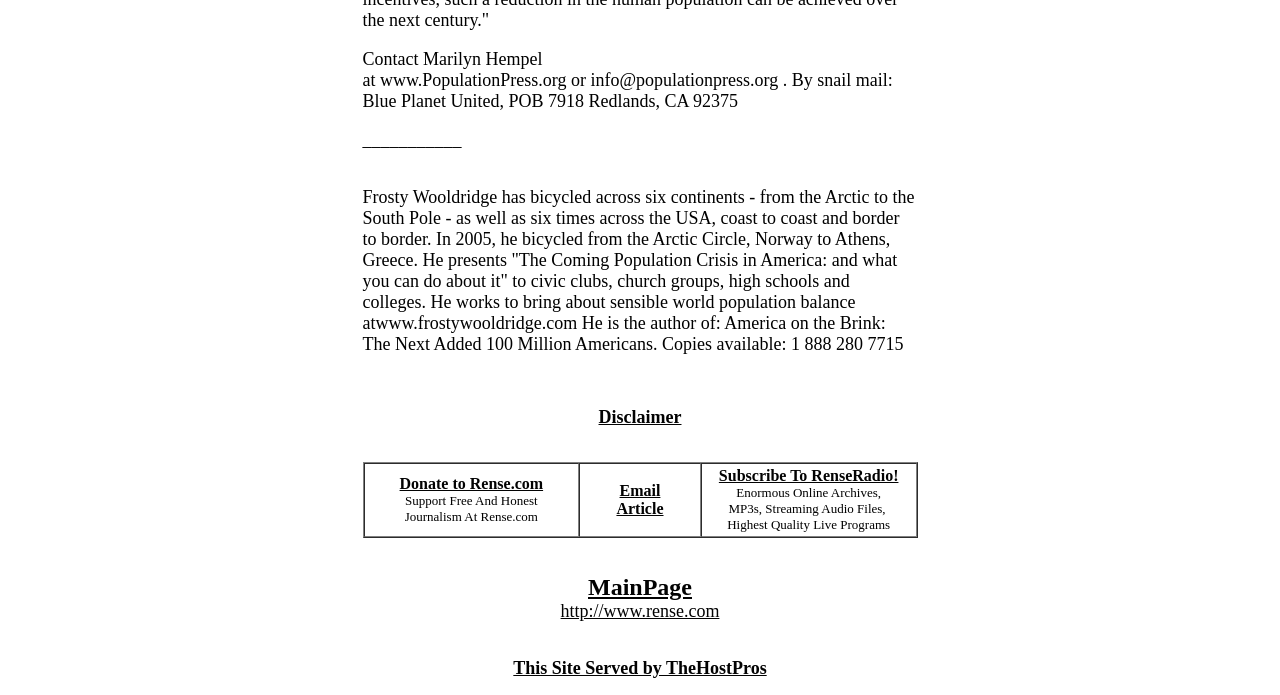Provide the bounding box coordinates of the HTML element this sentence describes: "Subscribe To RenseRadio!".

[0.562, 0.672, 0.702, 0.696]